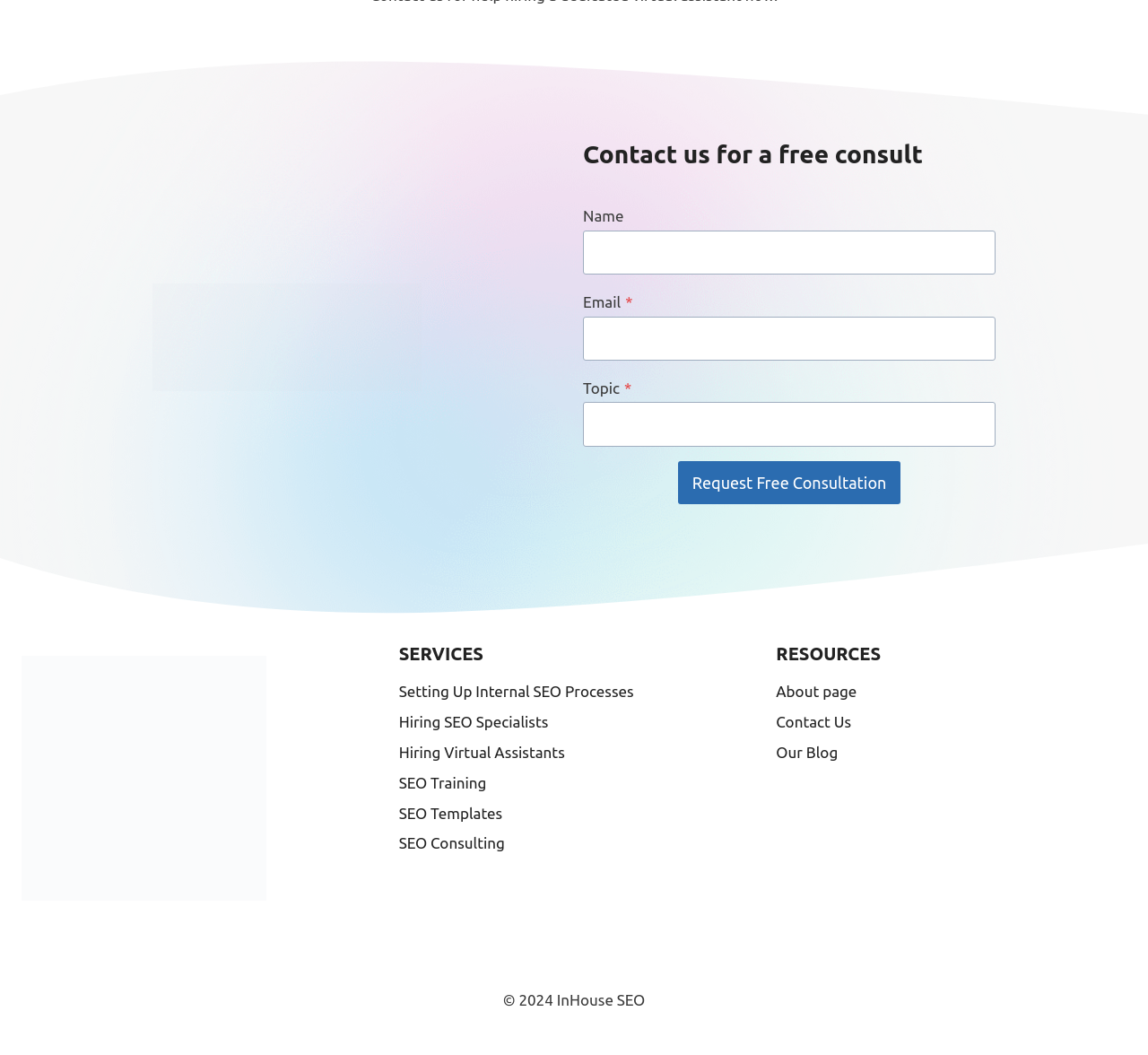What is the call-to-action on this webpage?
Using the image as a reference, deliver a detailed and thorough answer to the question.

The call-to-action on this webpage is to request a free consultation, which is prominently displayed as a button on the form.